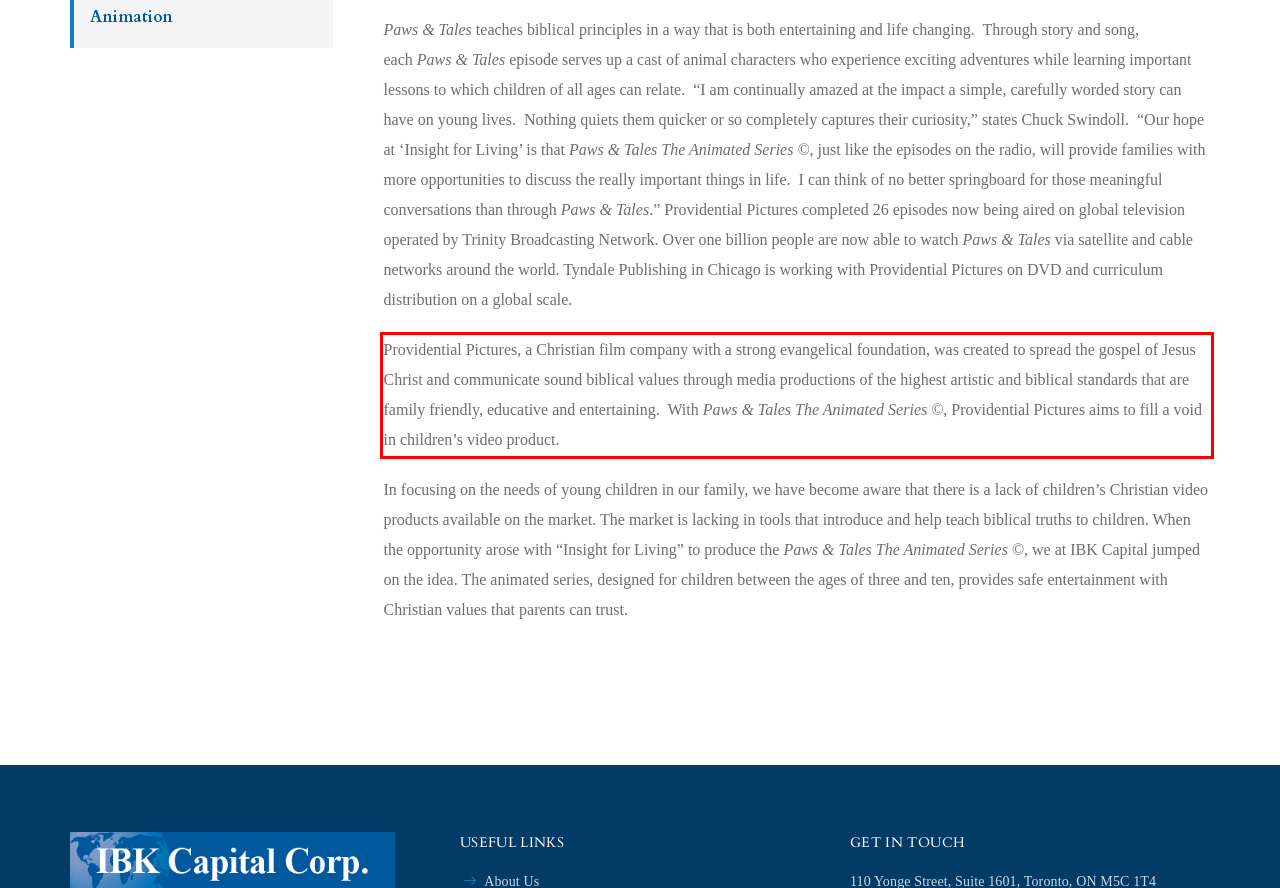Please analyze the provided webpage screenshot and perform OCR to extract the text content from the red rectangle bounding box.

Providential Pictures, a Christian film company with a strong evangelical foundation, was created to spread the gospel of Jesus Christ and communicate sound biblical values through media productions of the highest artistic and biblical standards that are family friendly, educative and entertaining. With Paws & Tales The Animated Series ©, Providential Pictures aims to fill a void in children’s video product.